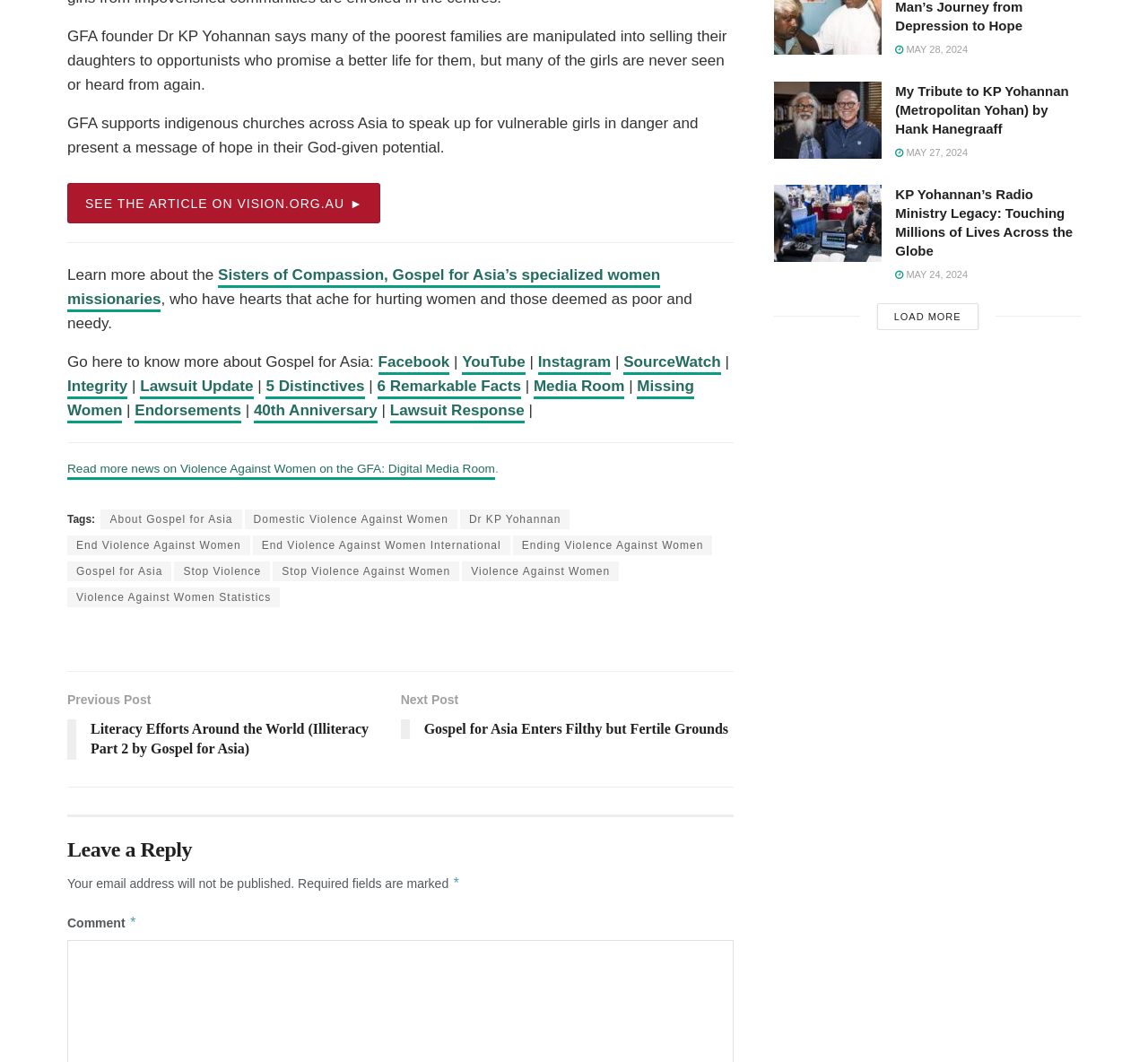Locate the UI element that matches the description Juan Ignazio Zulaika Blogs in the webpage screenshot. Return the bounding box coordinates in the format (top-left x, top-left y, bottom-right x, bottom-right y), with values ranging from 0 to 1.

None